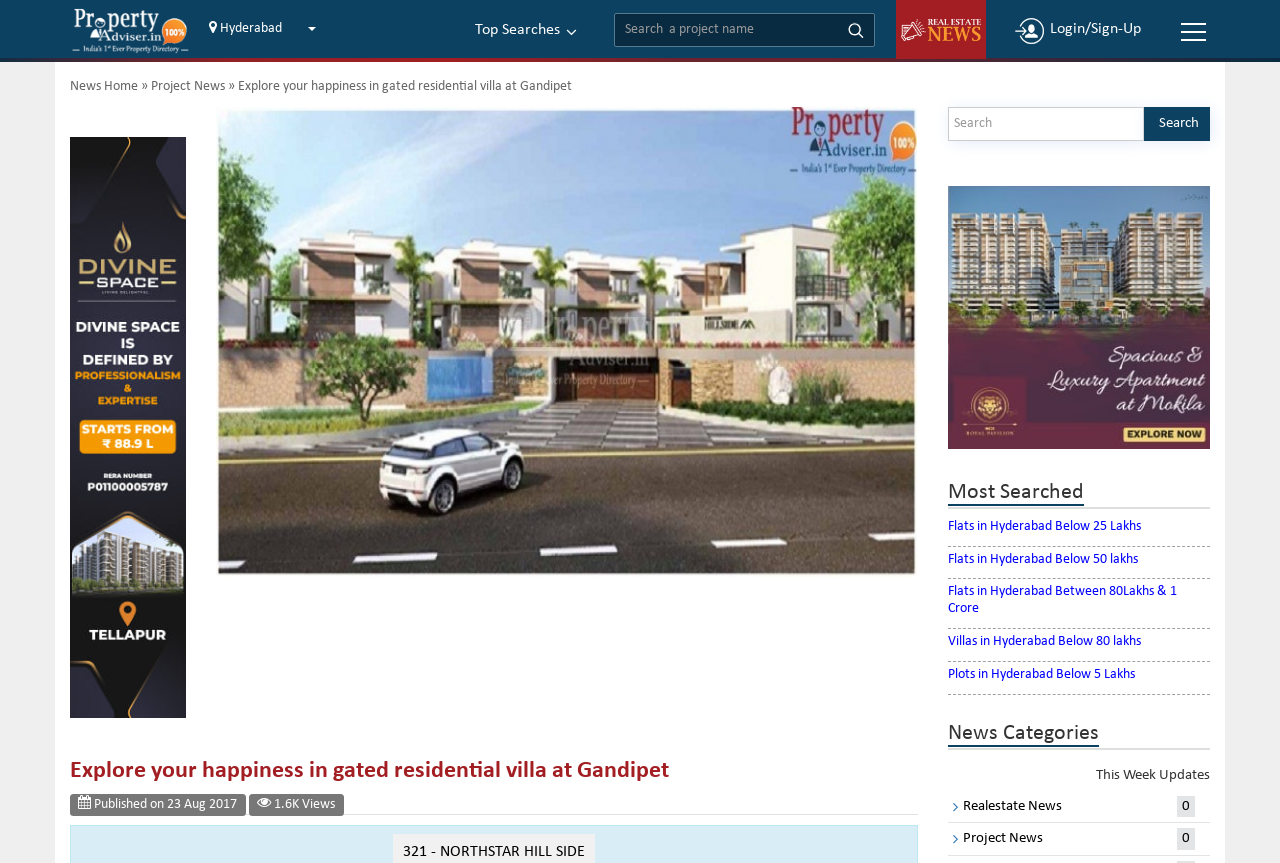Please identify the bounding box coordinates of the area that needs to be clicked to fulfill the following instruction: "Explore Divine Space."

[0.055, 0.159, 0.145, 0.832]